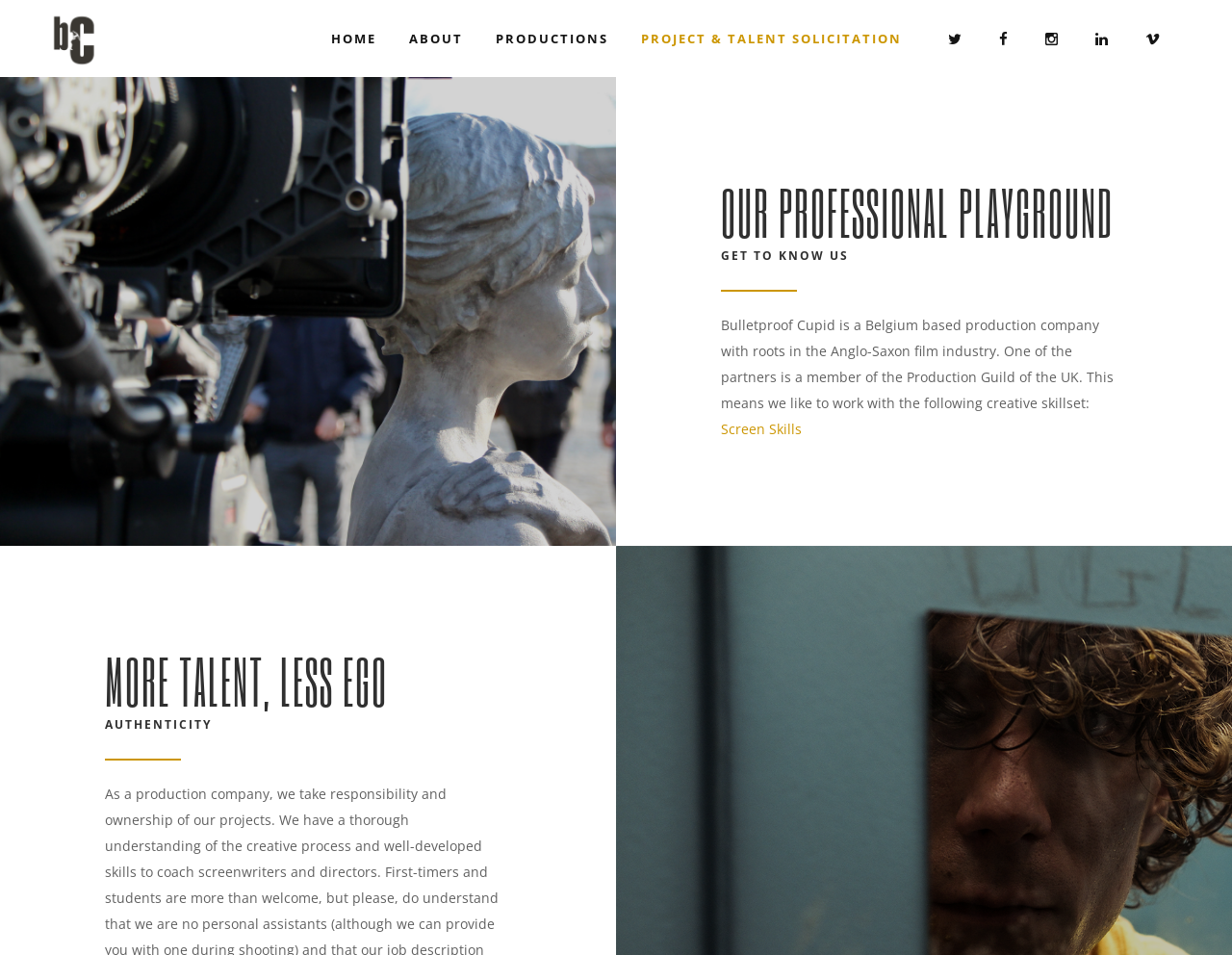What is the company's creative skillset?
With the help of the image, please provide a detailed response to the question.

The company's creative skillset is indicated by the link 'Screen Skills', which suggests that the company has expertise in screen-based production and is likely to work with creatives who have similar skills.